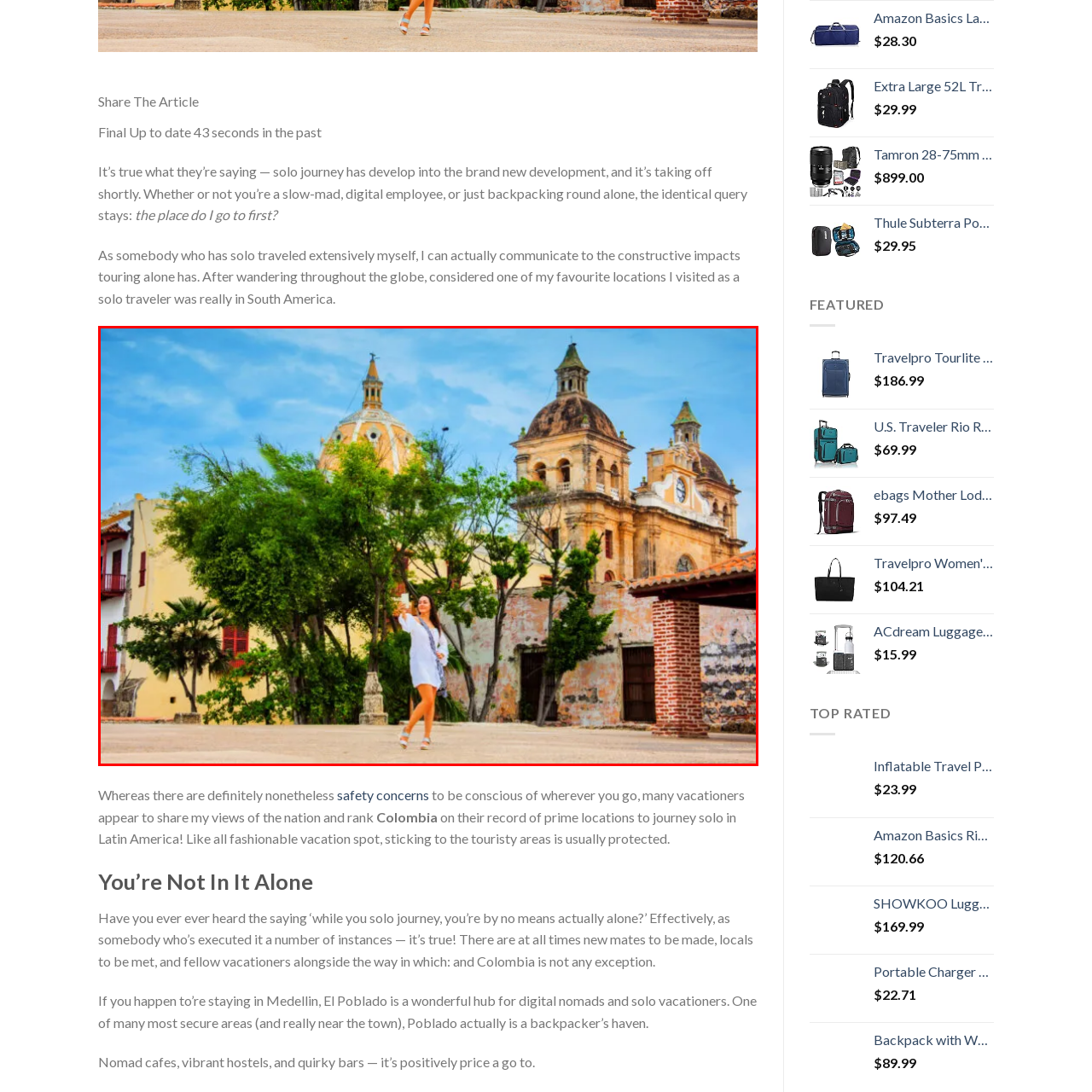Analyze the image surrounded by the red box and respond concisely: What is the city's cultural heritage showcased by?

Colonial architecture